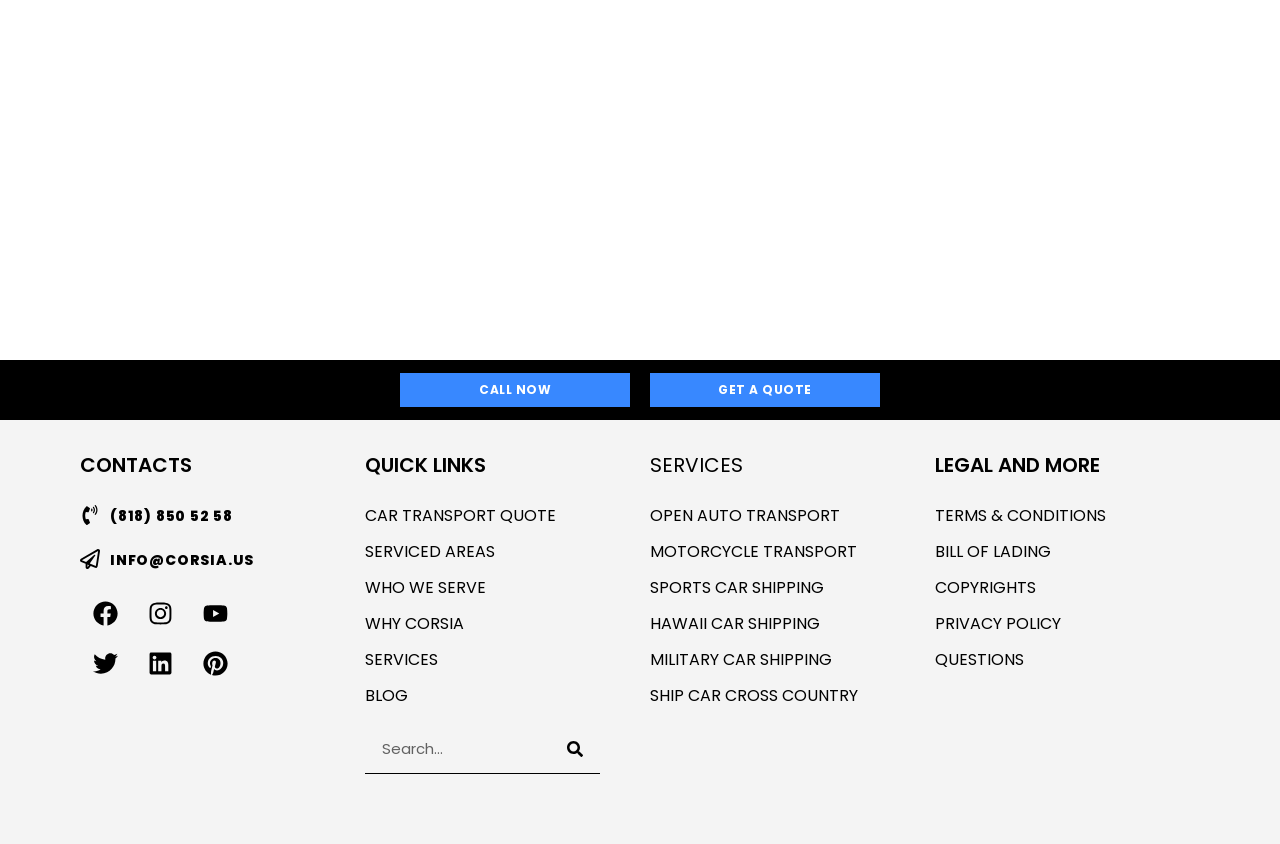Find the bounding box coordinates of the element you need to click on to perform this action: 'Click the CALL NOW button'. The coordinates should be represented by four float values between 0 and 1, in the format [left, top, right, bottom].

[0.312, 0.441, 0.492, 0.482]